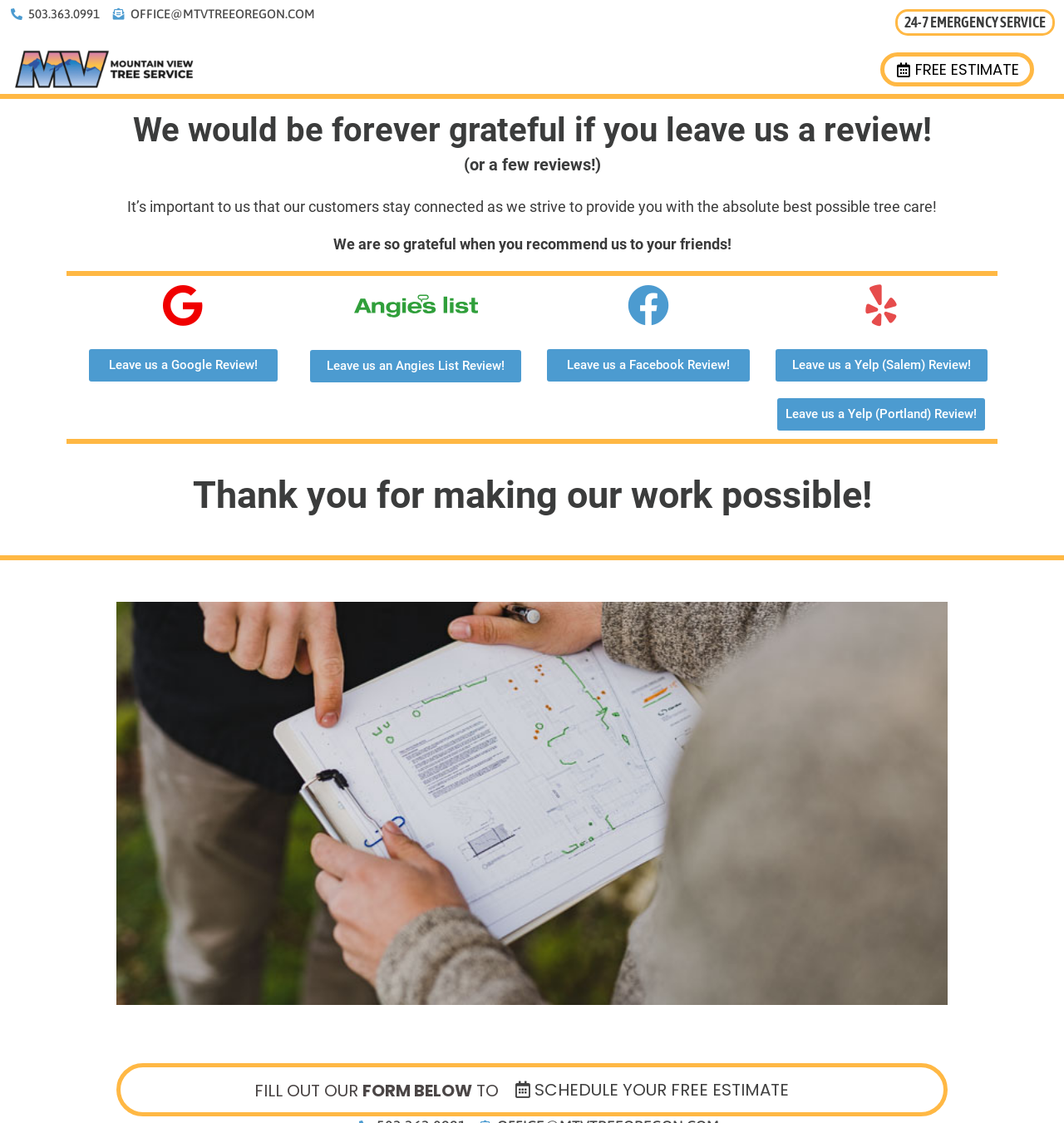What is the phone number to call for emergency service?
Look at the image and provide a short answer using one word or a phrase.

503.363.0991